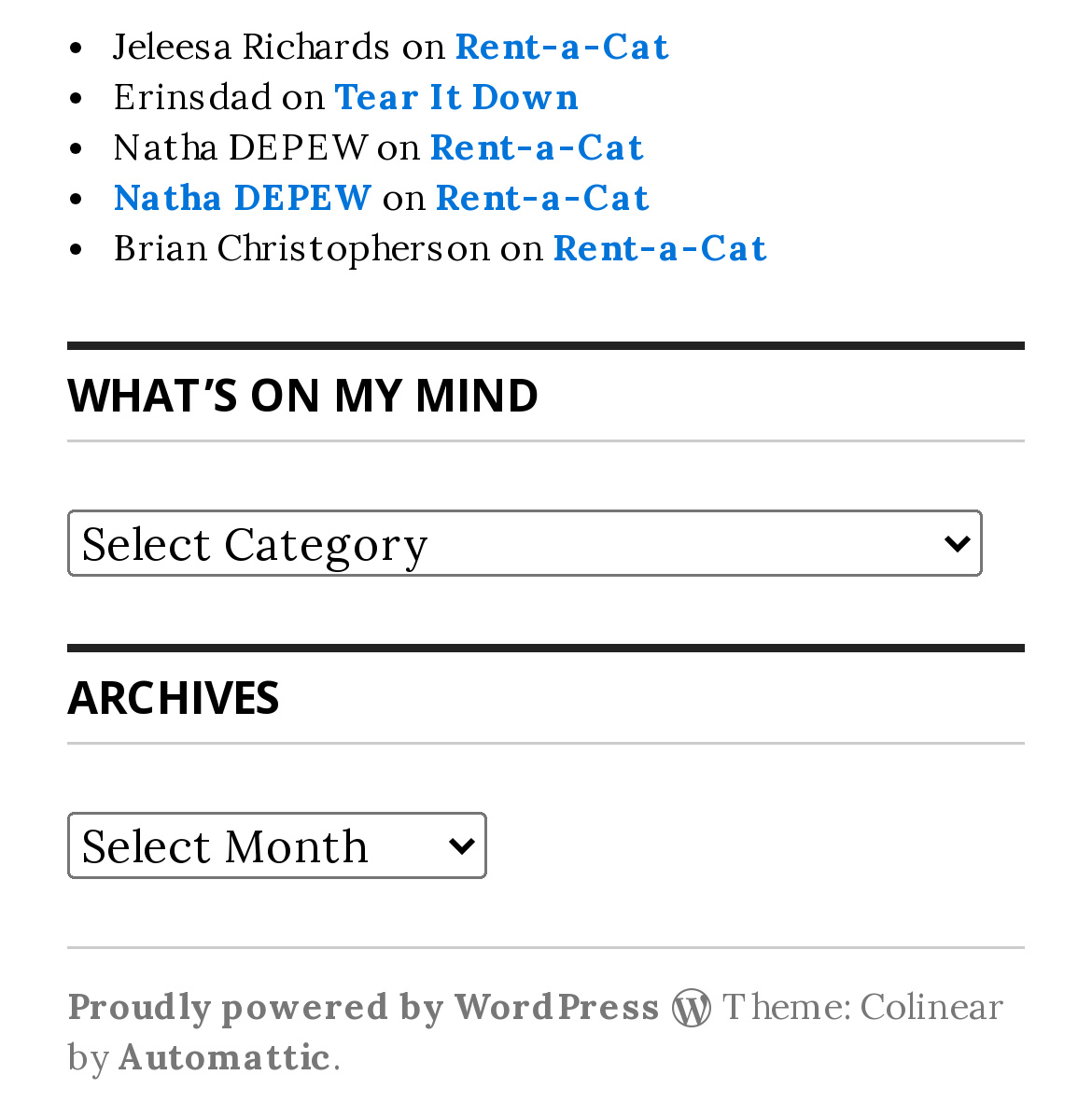Determine the bounding box coordinates of the region I should click to achieve the following instruction: "Click on 'Automattic'". Ensure the bounding box coordinates are four float numbers between 0 and 1, i.e., [left, top, right, bottom].

[0.108, 0.924, 0.305, 0.967]